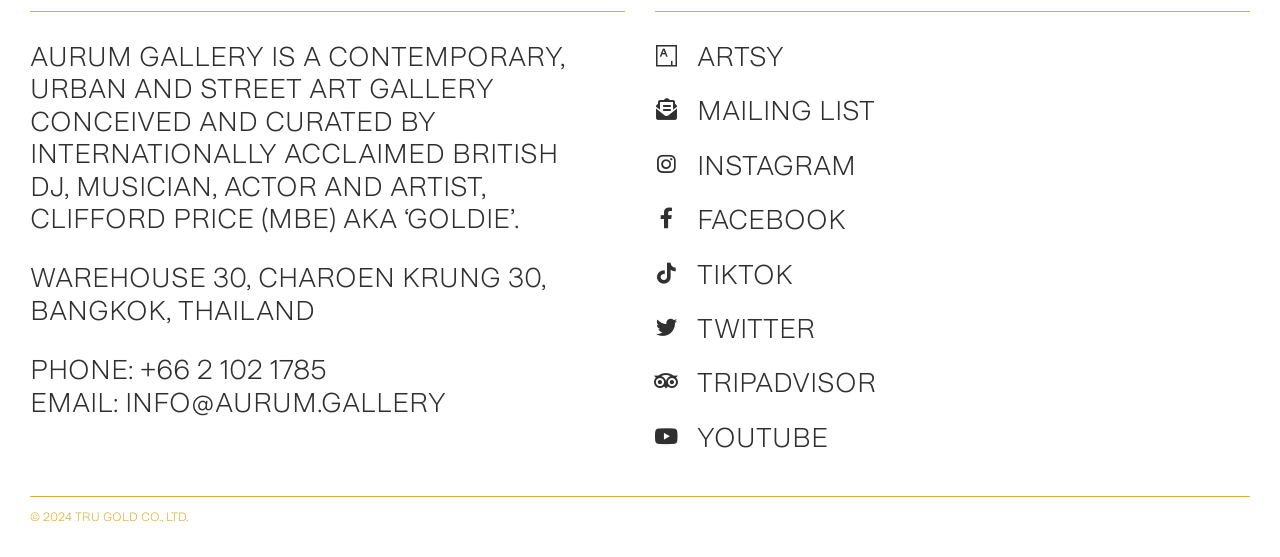Locate the bounding box coordinates of the element that needs to be clicked to carry out the instruction: "View Aurum Gallery's TripAdvisor page". The coordinates should be given as four float numbers ranging from 0 to 1, i.e., [left, top, right, bottom].

[0.504, 0.649, 0.537, 0.725]